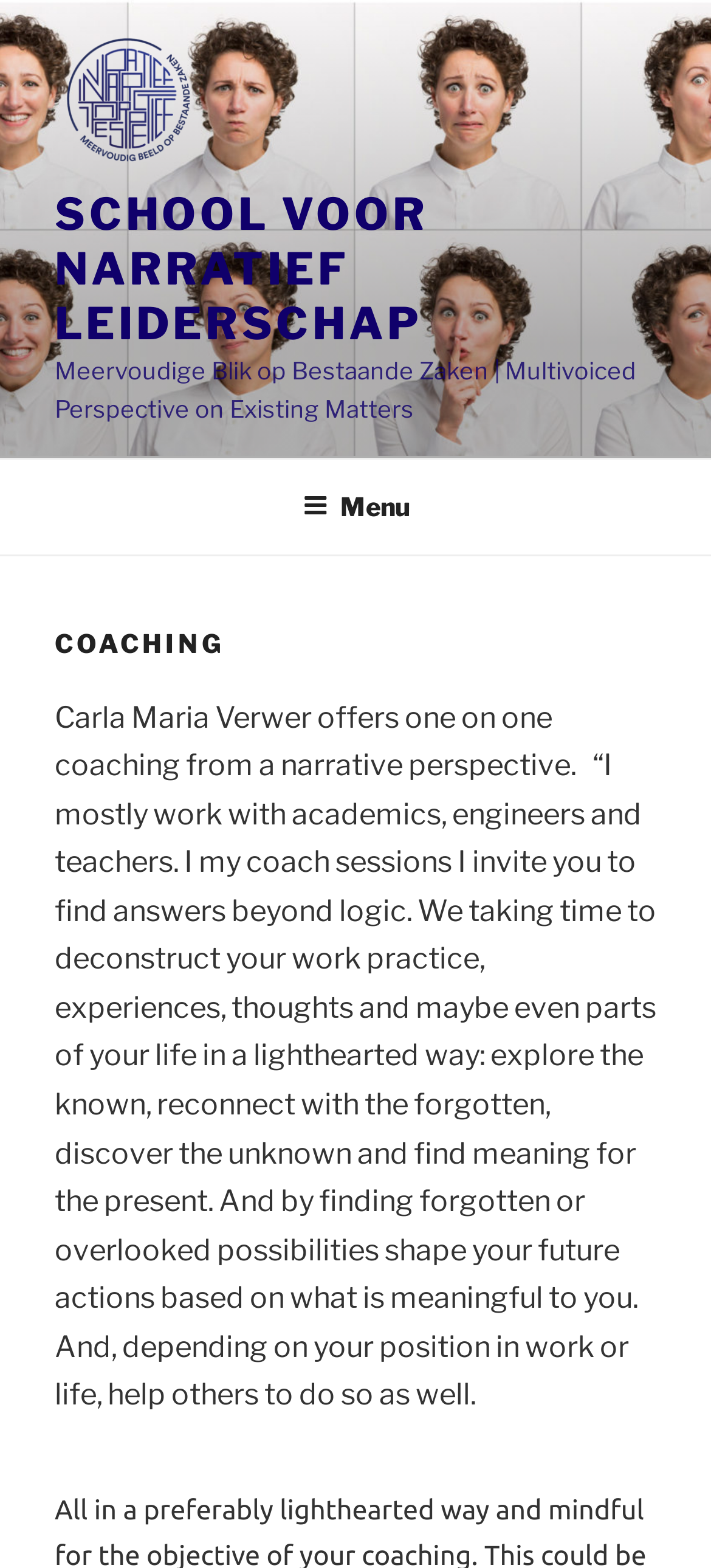Please find the bounding box for the UI element described by: "Menu".

[0.388, 0.294, 0.612, 0.351]